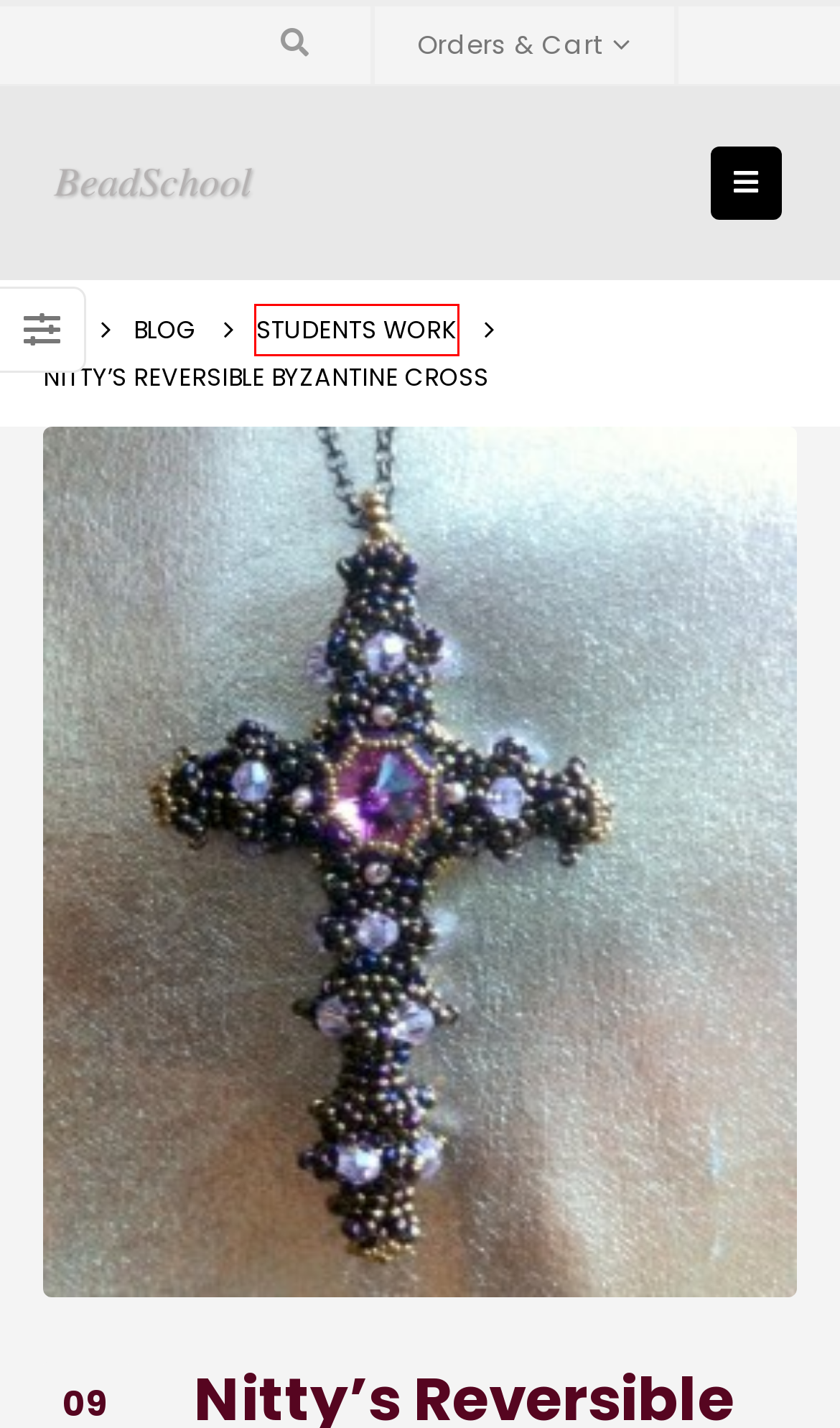Examine the screenshot of a webpage with a red bounding box around a UI element. Your task is to identify the webpage description that best corresponds to the new webpage after clicking the specified element. The given options are:
A. Home - Bead School
B. Blog - Bead School
C. Dangerous Beaders Archives - Bead School
D. workshop Archives - Bead School
E. Students work Archives - Bead School
F. Hubble Stitch Archives - Bead School
G. Beading Kits Archives - Bead School
H. peyote Archives - Bead School

E